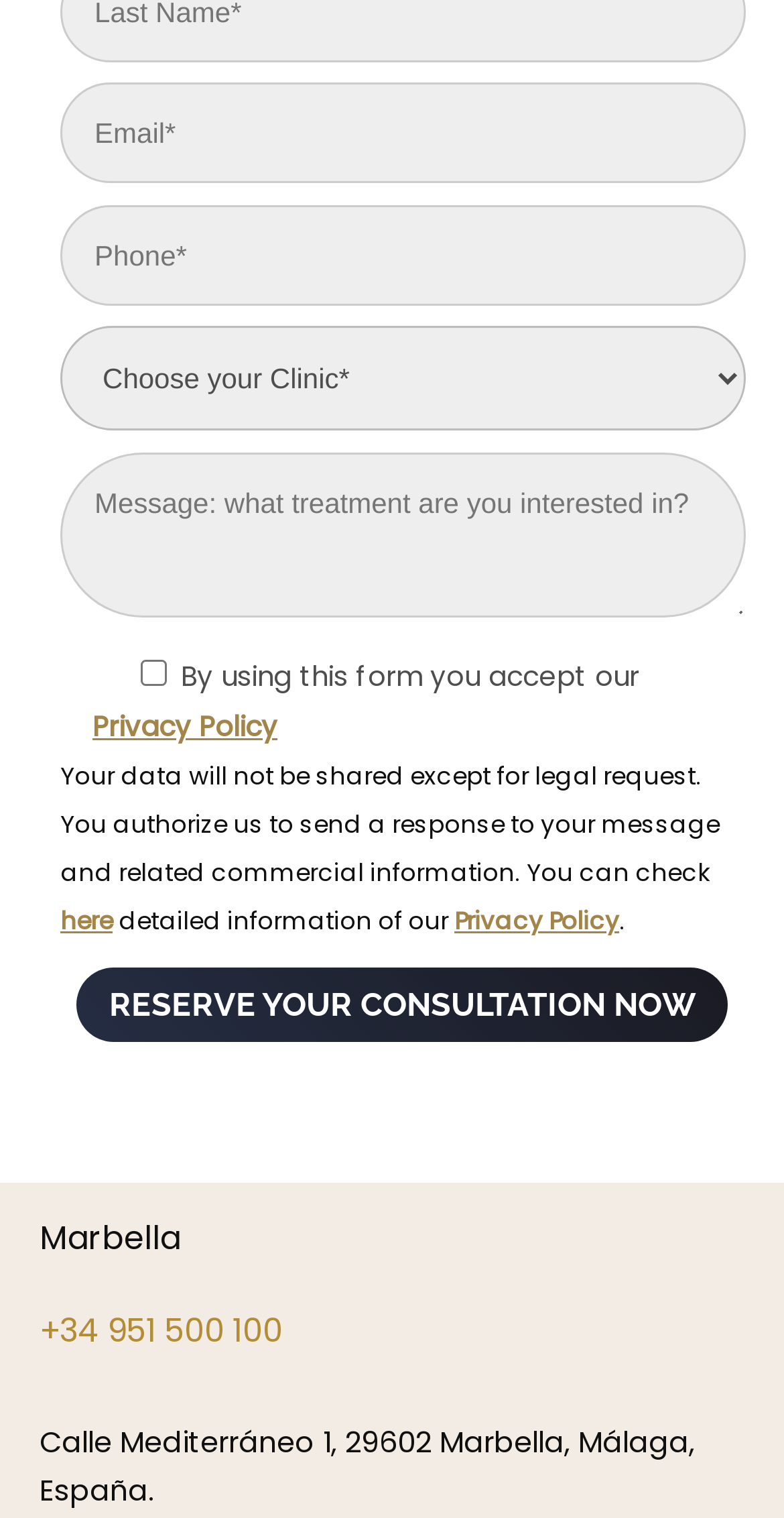Show the bounding box coordinates for the HTML element described as: "Abrir en Maps".

[0.05, 0.97, 0.28, 0.991]